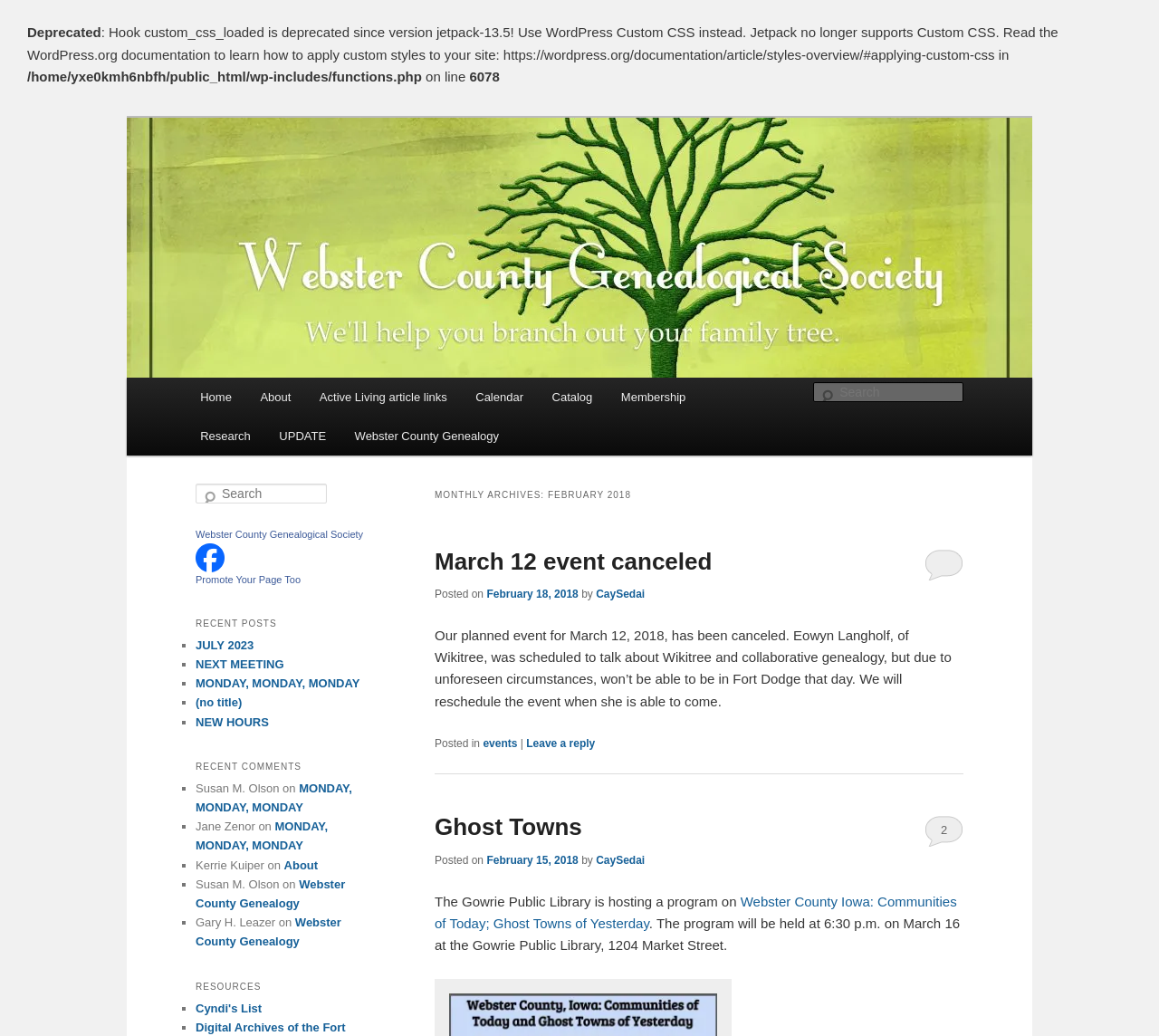What is the name of the library hosting a program on ghost towns?
Please answer using one word or phrase, based on the screenshot.

Gowrie Public Library